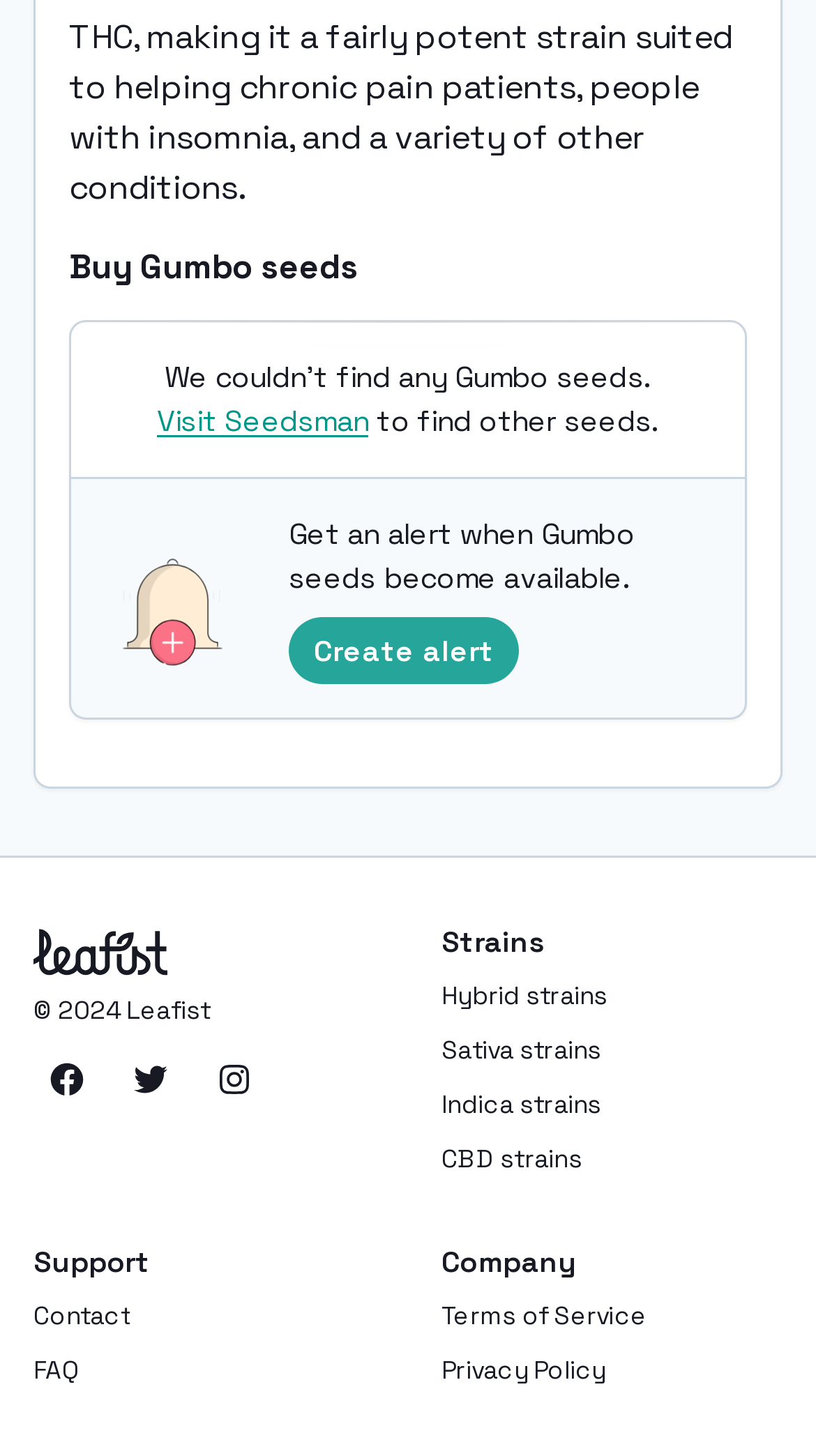Using the details from the image, please elaborate on the following question: How many types of strains are listed?

There are four types of strains listed on the webpage, which are 'Hybrid strains', 'Sativa strains', 'Indica strains', and 'CBD strains'.